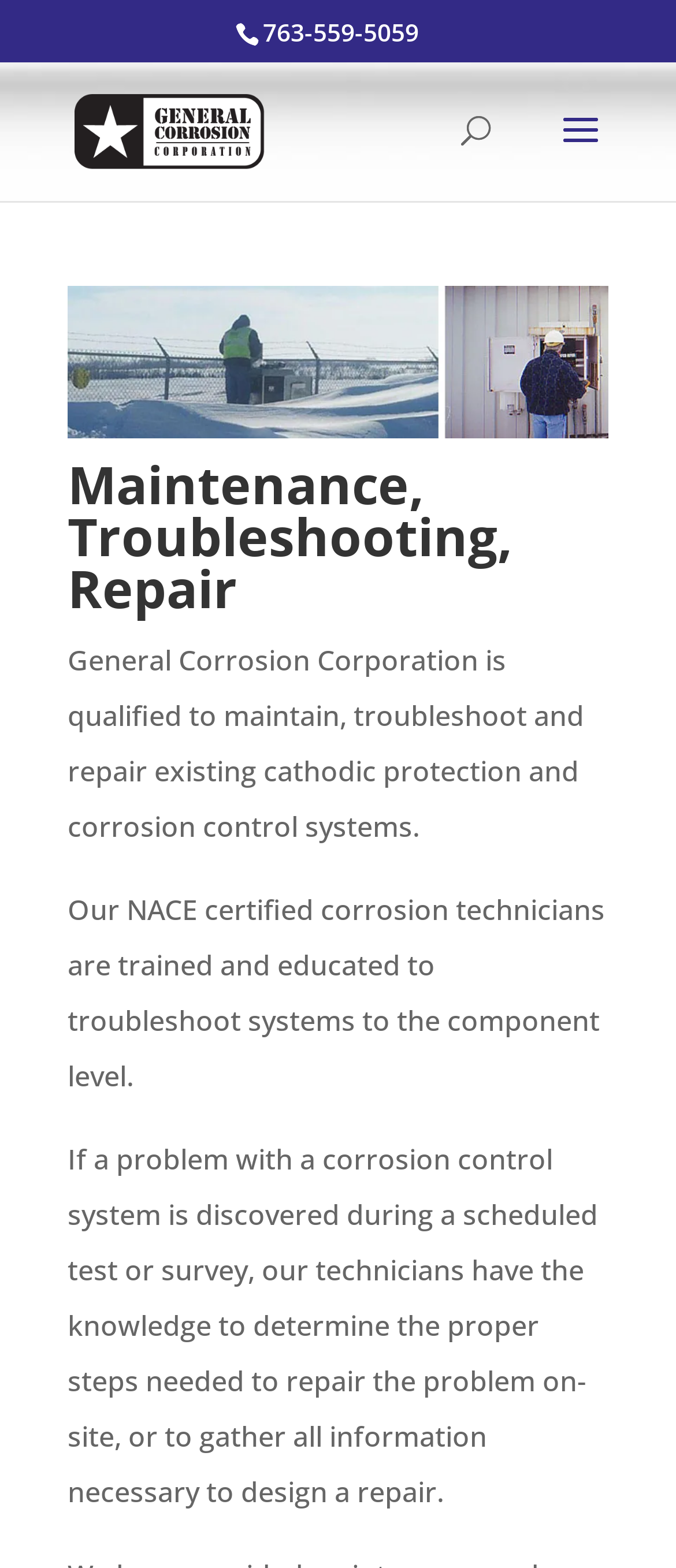Please extract and provide the main headline of the webpage.

Maintenance, Troubleshooting, Repair